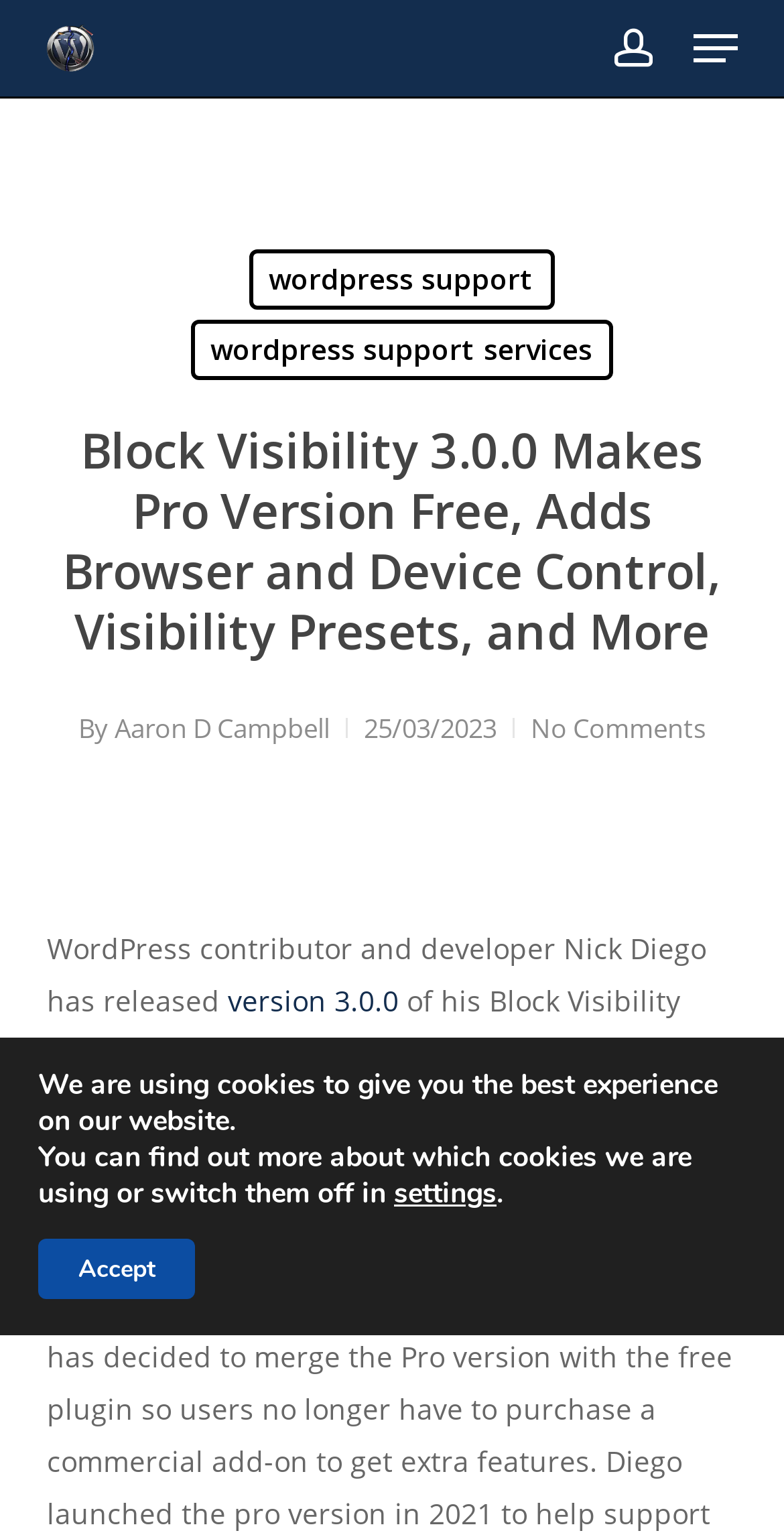Pinpoint the bounding box coordinates for the area that should be clicked to perform the following instruction: "View the wordpress support services page".

[0.242, 0.208, 0.781, 0.247]